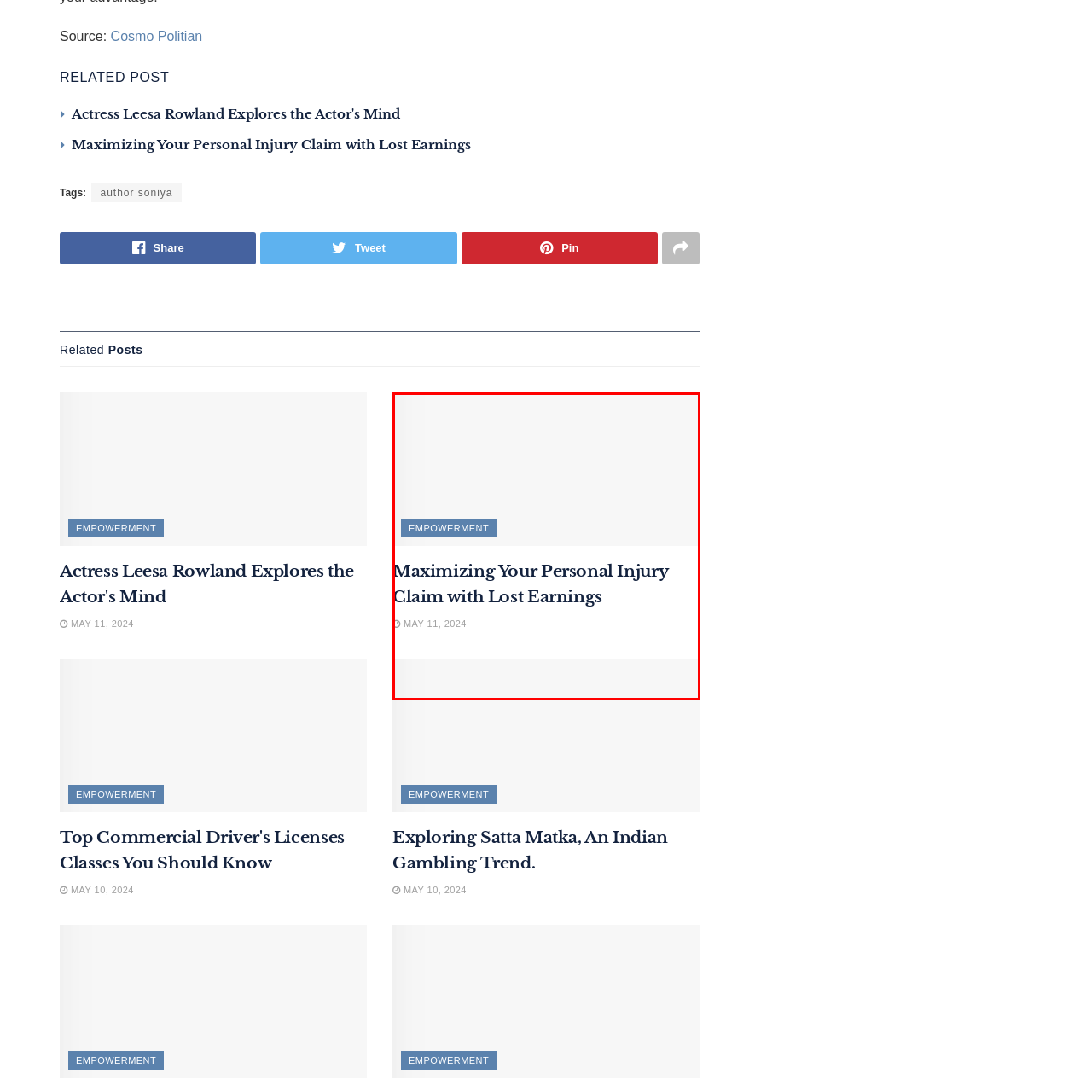Thoroughly describe the contents of the picture within the red frame.

This image features the article titled "Maximizing Your Personal Injury Claim with Lost Earnings," which is prominently displayed in a clean, modern format. The title suggests an informative piece aimed at individuals seeking to understand the intricacies of personal injury claims, particularly concerning lost earnings. Below the title, the date "MAY 11, 2024" indicates when the article will be published, suggesting timely and relevant content for readers. Additionally, the word "EMPOWERMENT" is highlighted, indicating that the article aims to empower readers with knowledge and strategies to effectively navigate personal injury claims. The overall layout is designed for clarity and ease of reading, catering to those interested in legal matters relating to personal injury.